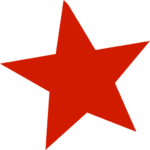Give a complete and detailed account of the image.

The image features a bold red star, symbolizing excellence and standout quality, aligning perfectly with the theme of commercial property financing showcased in the adjacent text. This visual element enhances the message of dedication and leadership in the commercial mortgage industry, situated in a section that highlights Liberty Funding's commitment to providing tailored financial solutions for businesses. The star reinforces the idea of being a leading provider in the financial landscape, attracting potential clients looking for trustworthy financing options while emphasizing Liberty Funding's core values of integrity and customer service.